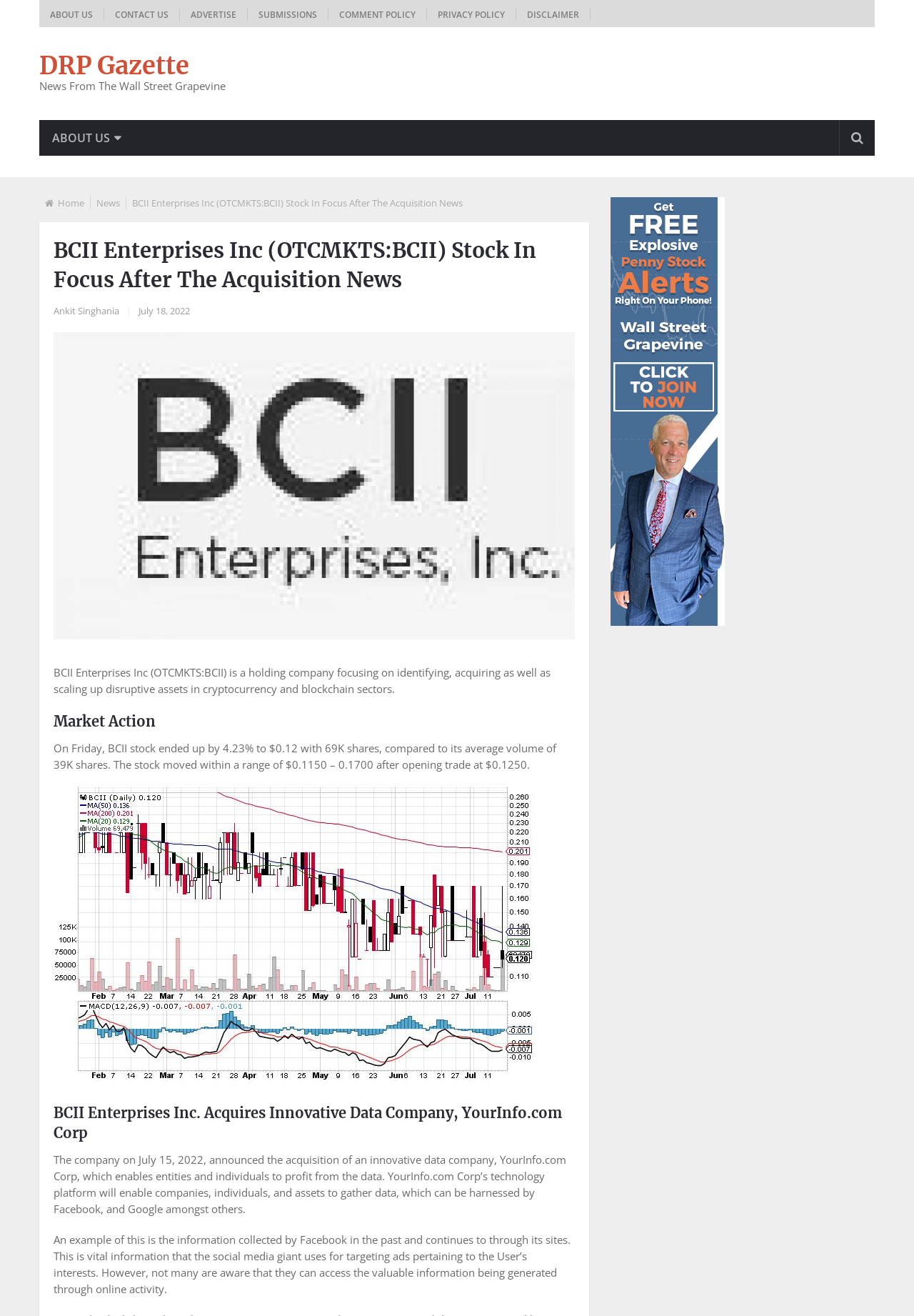Pinpoint the bounding box coordinates for the area that should be clicked to perform the following instruction: "Click DRP Gazette".

[0.043, 0.041, 0.207, 0.059]